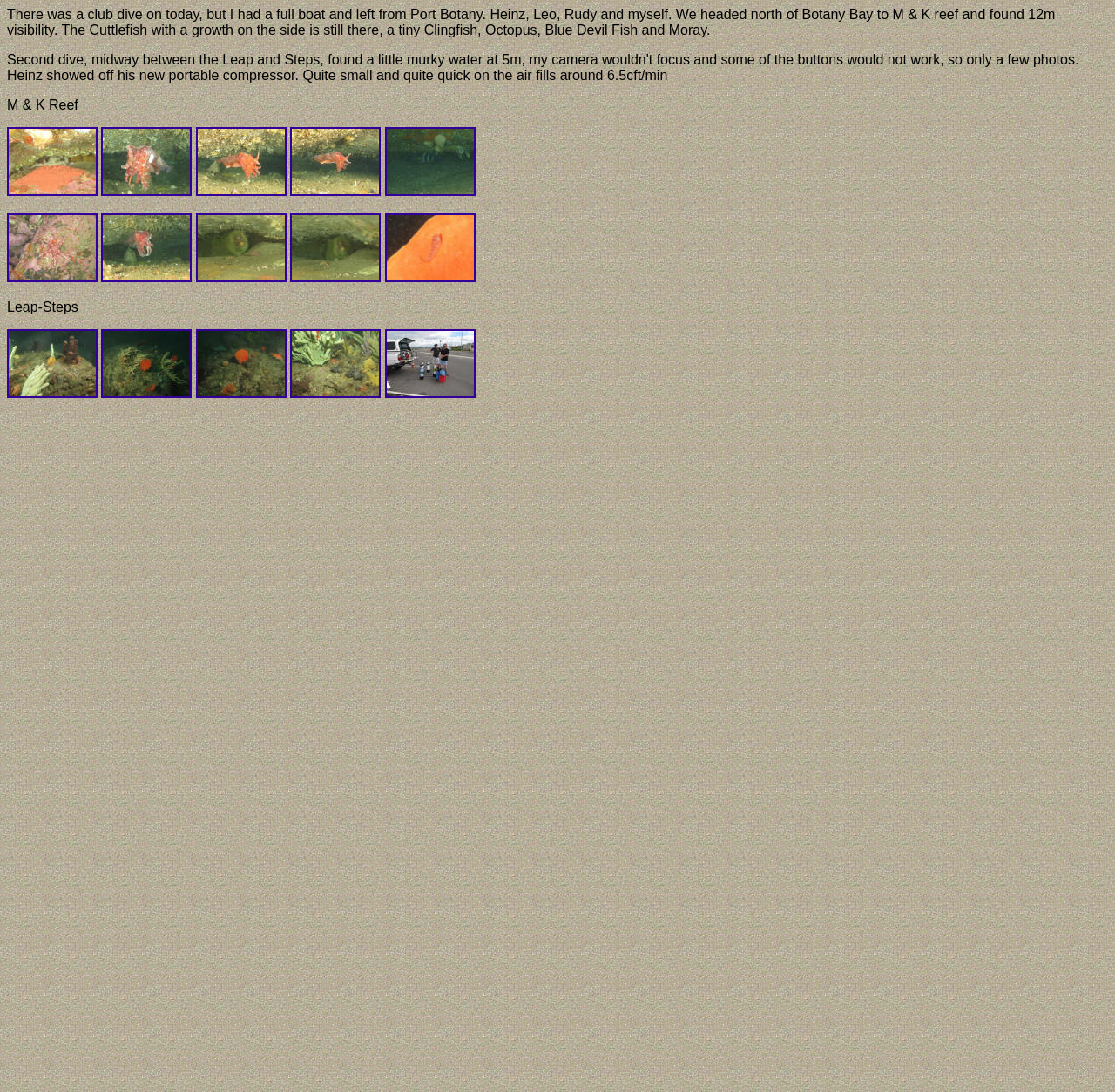Provide your answer in one word or a succinct phrase for the question: 
What type of fish was seen?

Blue Devil Fish